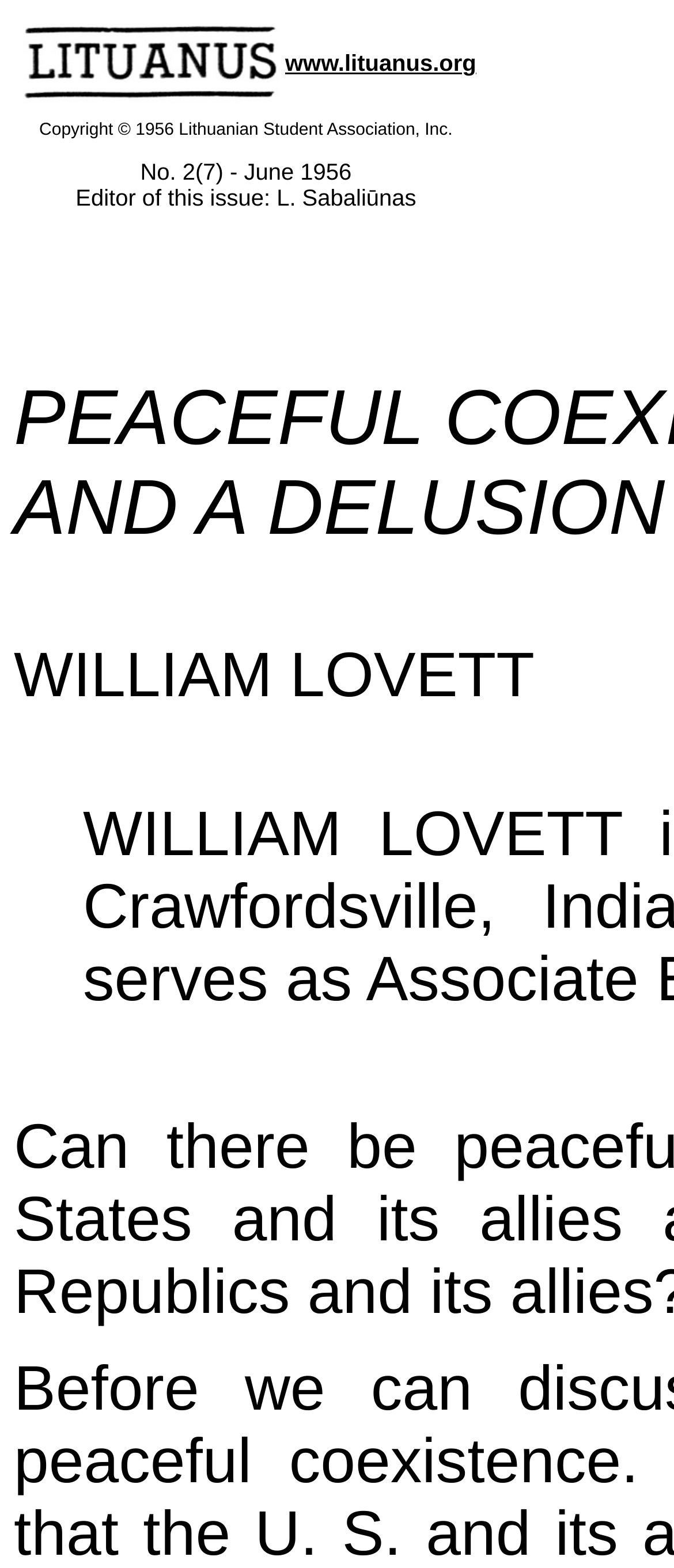What is the URL in the top table cell?
Give a single word or phrase as your answer by examining the image.

www.lituanus.org